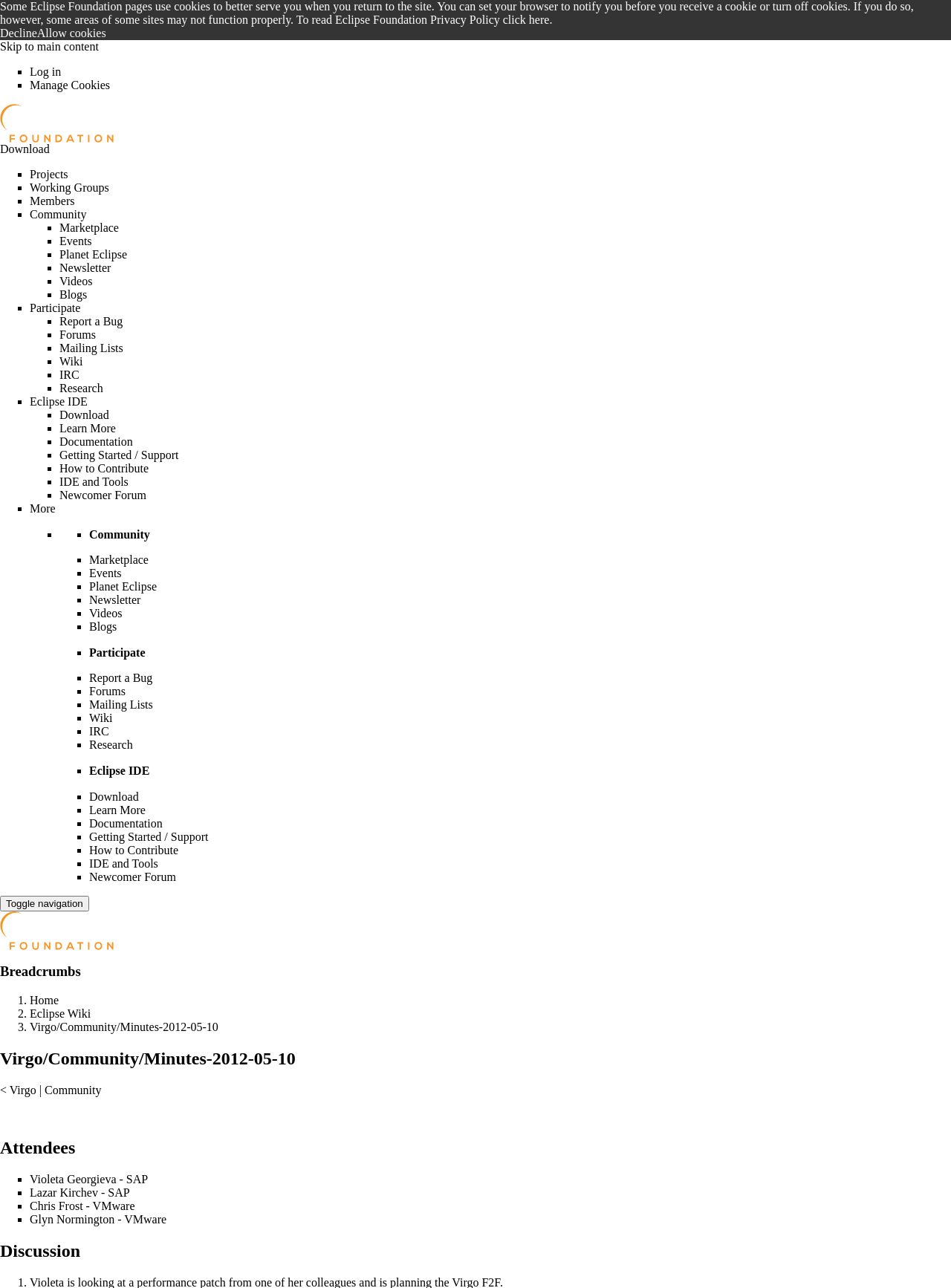Determine the bounding box coordinates of the target area to click to execute the following instruction: "Leave a comment."

None